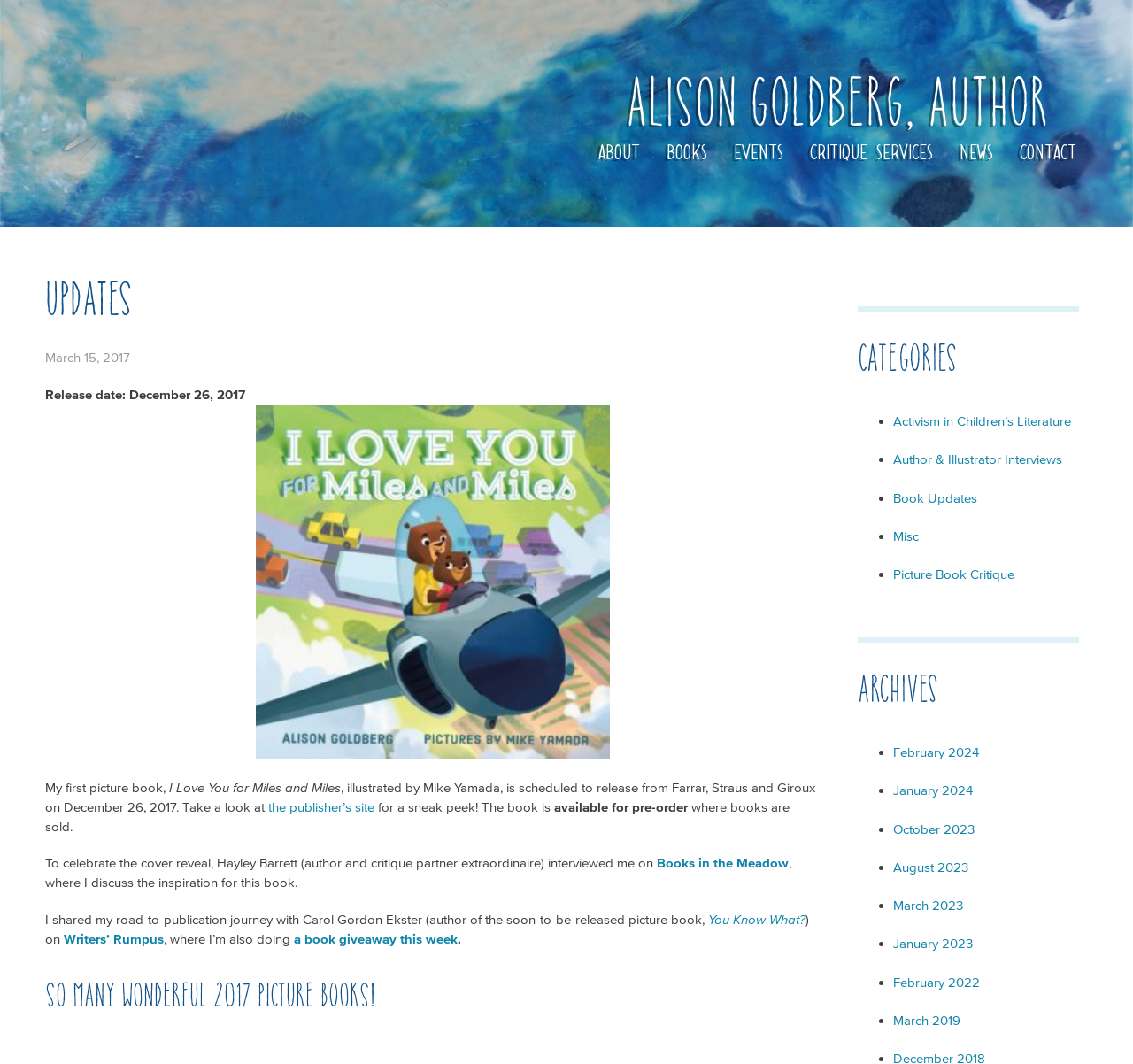Provide a brief response in the form of a single word or phrase:
What is the title of the webpage?

Updates - Alison Goldberg